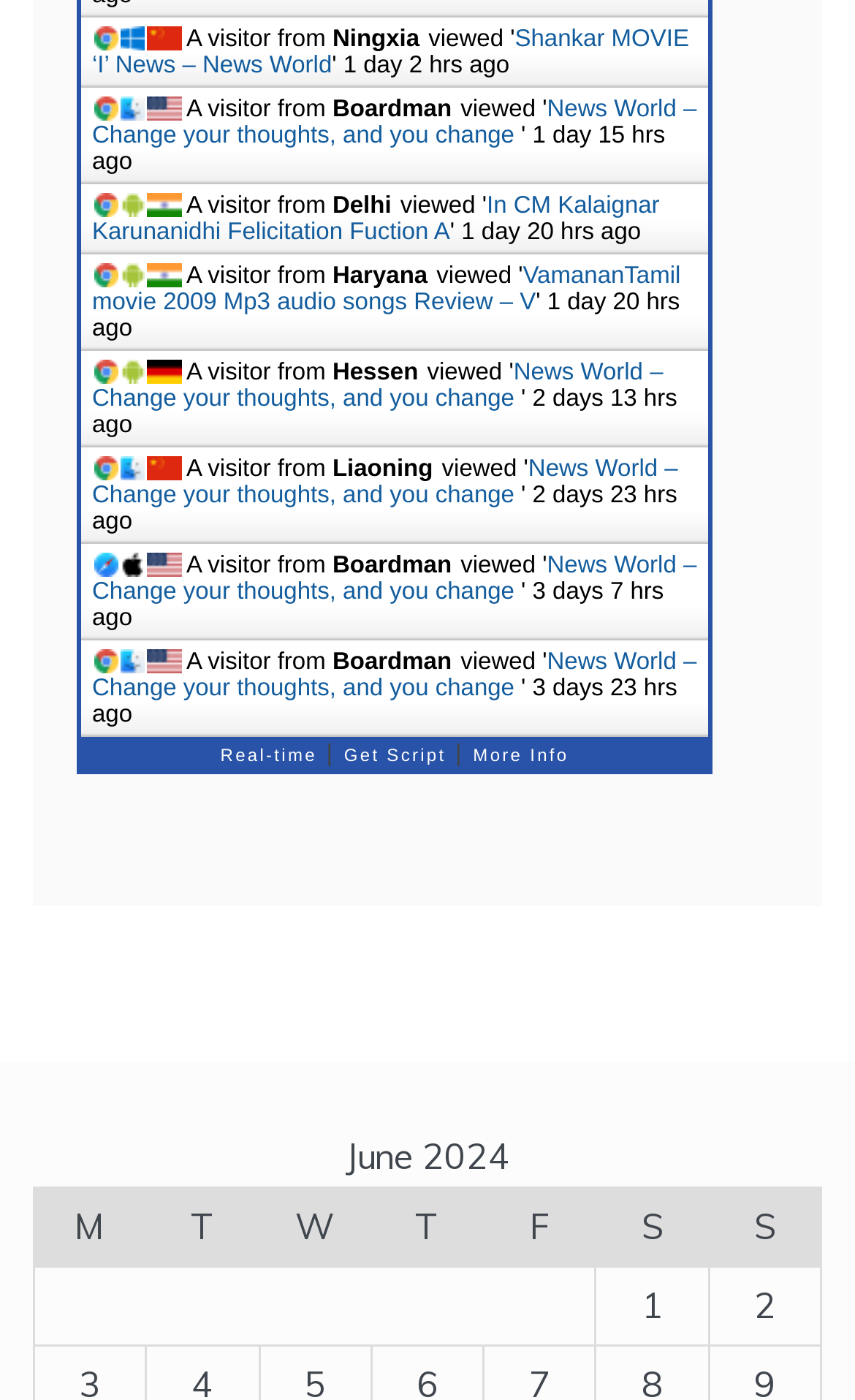Please mark the bounding box coordinates of the area that should be clicked to carry out the instruction: "Click the link 'In CM Kalaignar Karunanidhi Felicitation Fuction A'".

[0.108, 0.138, 0.771, 0.175]